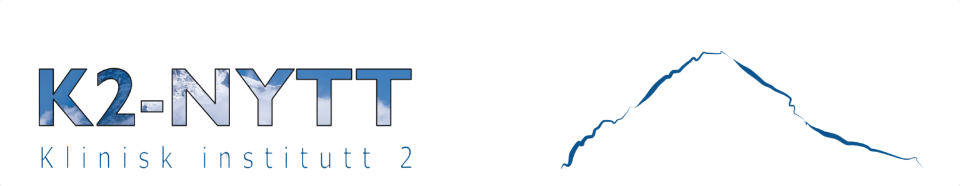Explain the image in detail, mentioning the main subjects and background elements.

The image features the logo of "K2-NYTT," representing Klinisk institutt 2. The design showcases a blend of vibrant blue and white colors, reminiscent of snowy mountain peaks, aligning with the theme of education and research. The name "K2-NYTT" is prominently displayed in bold lettering, with a partial view of a stylized mountain silhouette adjacent to it. Below the main title, the phrase "Klinisk institutt 2" is elegantly presented in a lighter font, emphasizing the institute’s academic identity. This logo effectively communicates the institute's mission in the academic and clinical fields, symbolizing knowledge, exploration, and innovation.